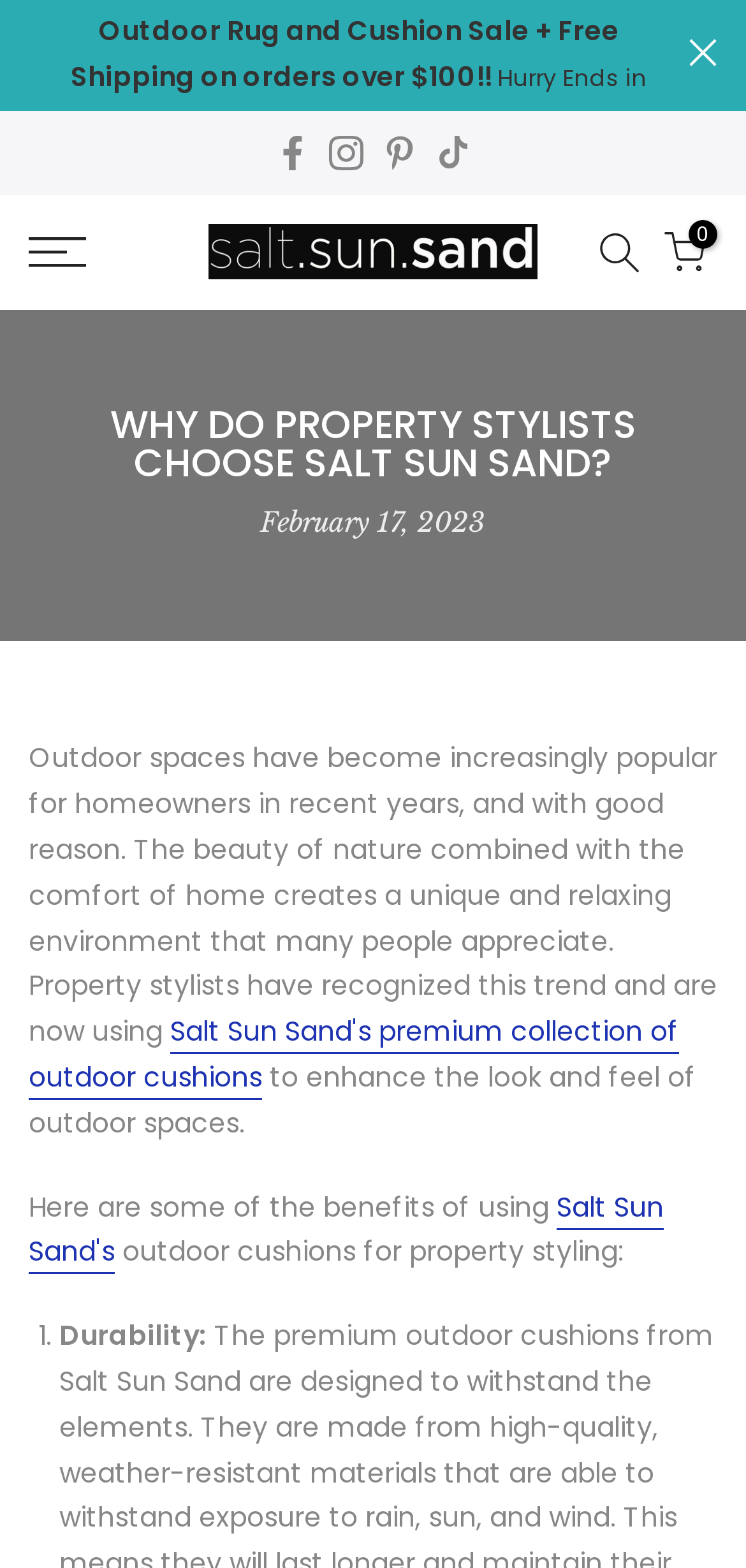Locate the bounding box coordinates of the element that should be clicked to fulfill the instruction: "Click the close button".

[0.923, 0.025, 0.962, 0.043]